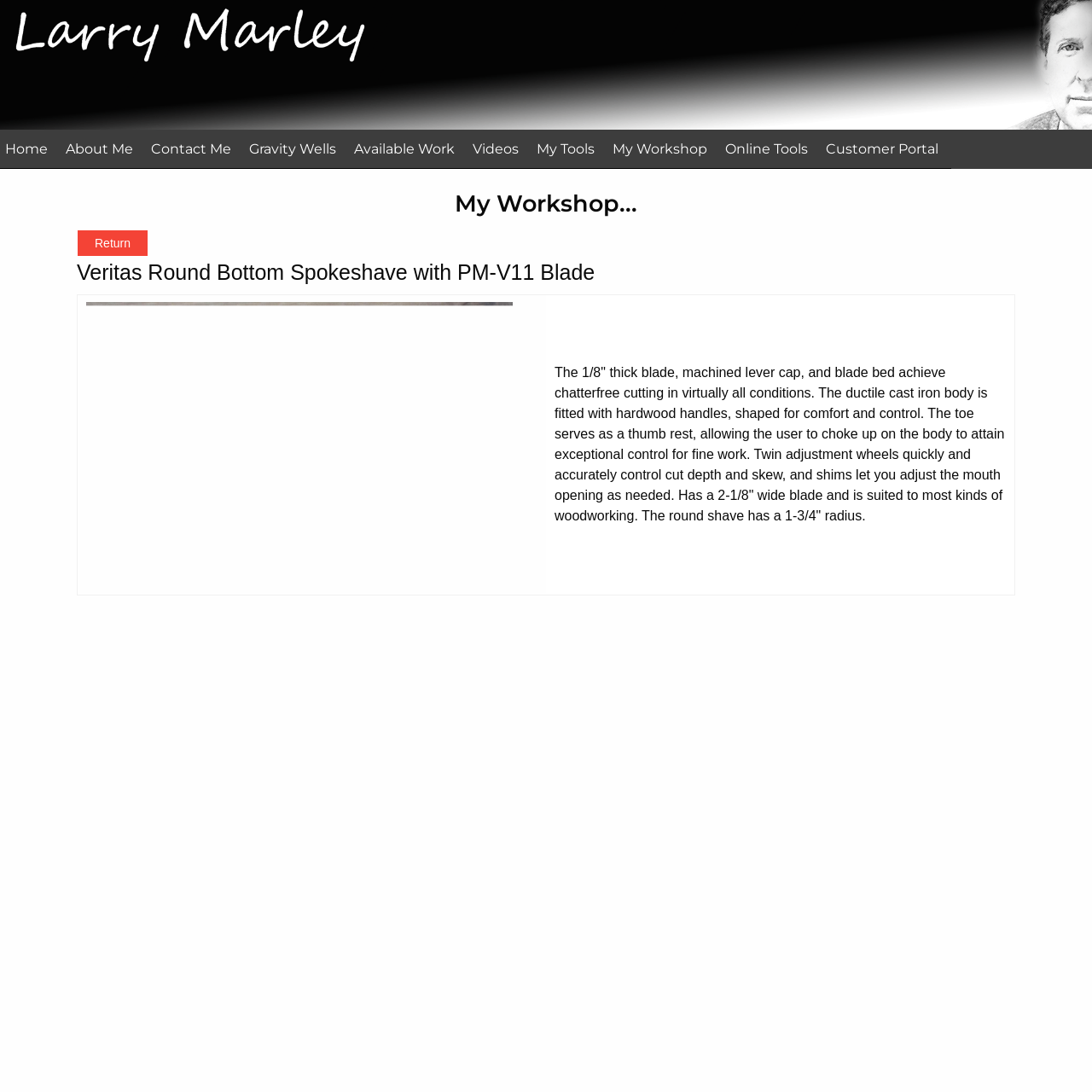What is the type of blade mentioned in the webpage?
Look at the image and answer with only one word or phrase.

PM-V11 Blade